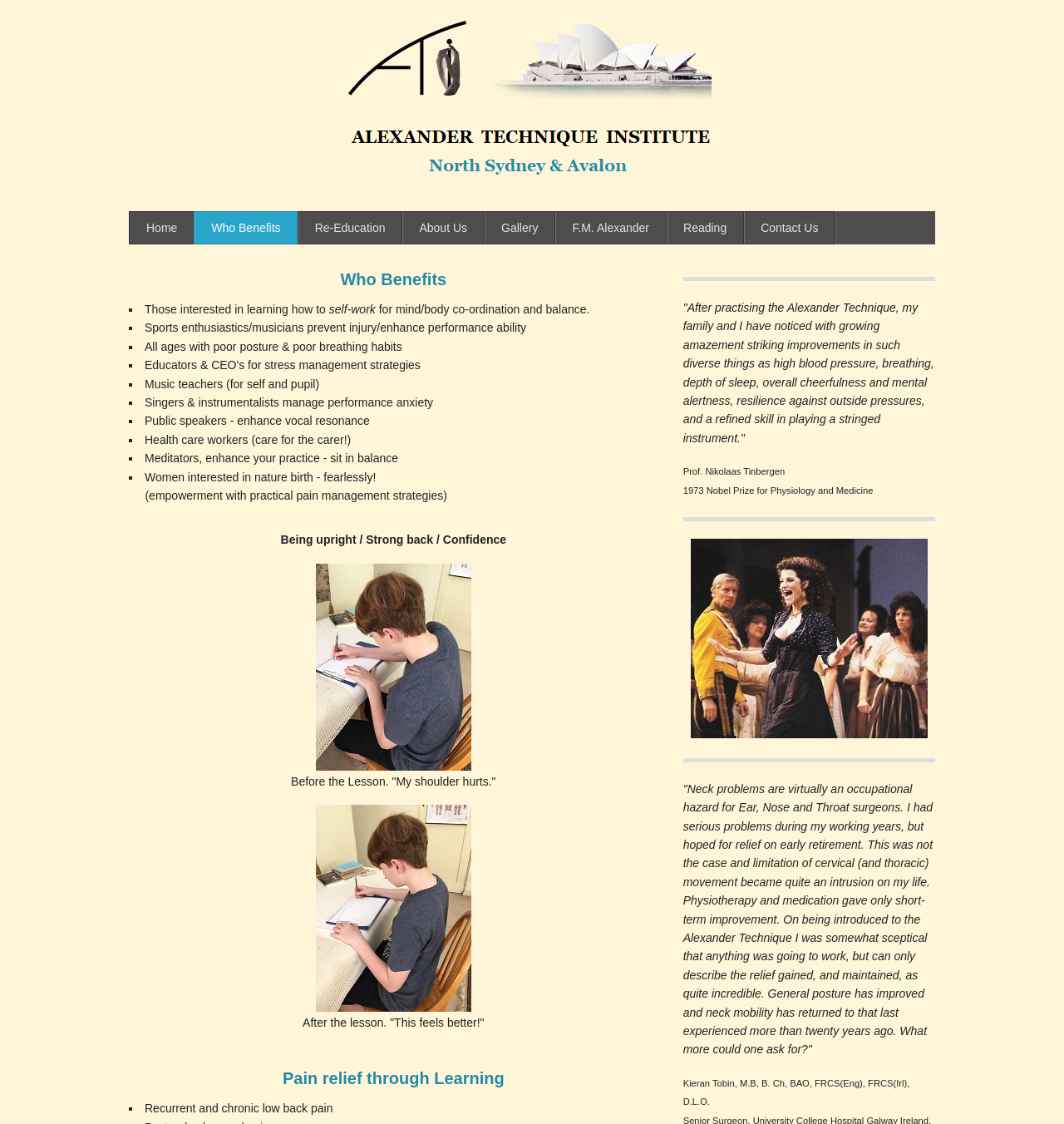Provide a one-word or short-phrase answer to the question:
What is the name of the institute?

Alexander Technique Institute Sydney